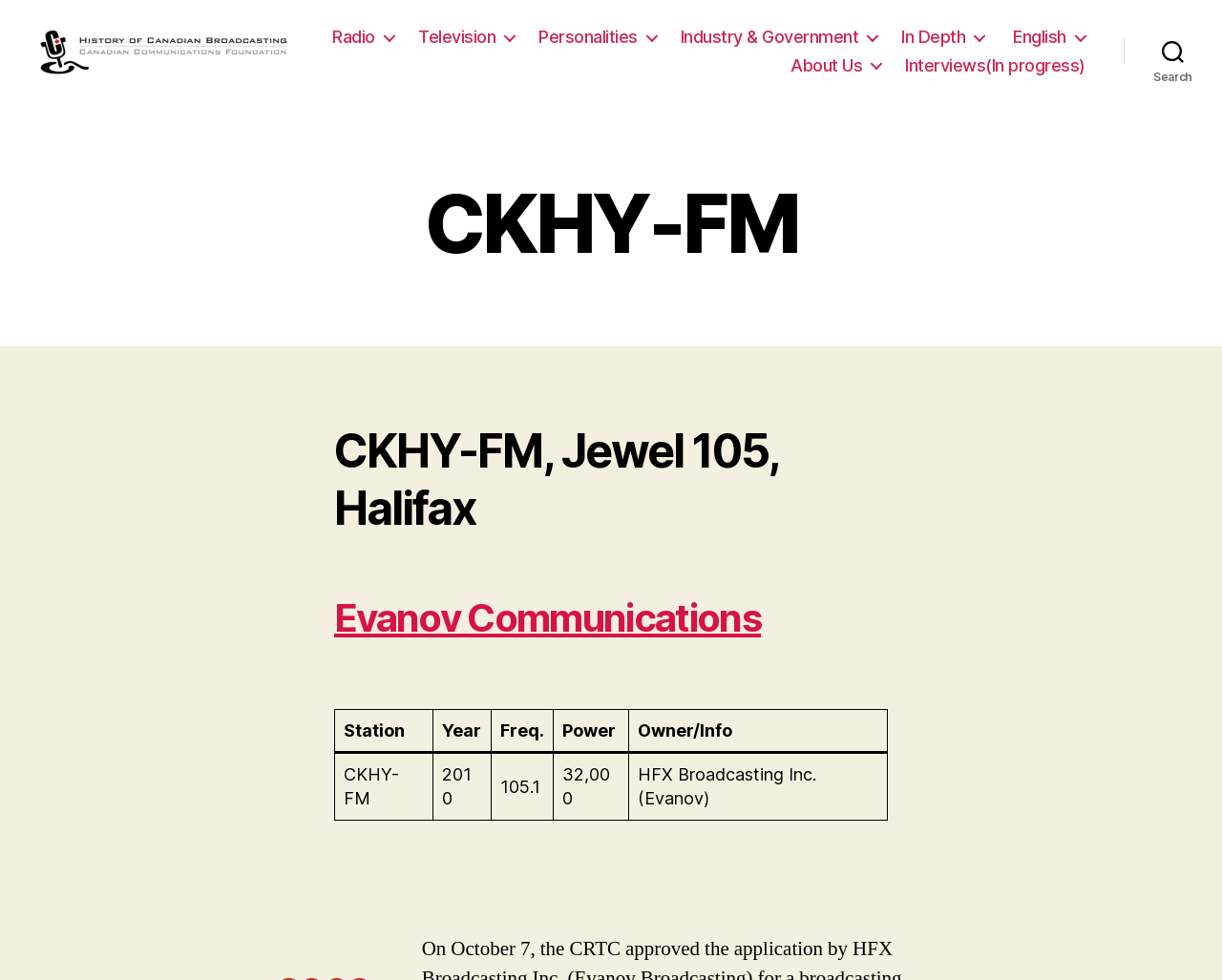Please identify the bounding box coordinates of the clickable area that will fulfill the following instruction: "Visit the 'Television' page". The coordinates should be in the format of four float numbers between 0 and 1, i.e., [left, top, right, bottom].

[0.425, 0.033, 0.504, 0.054]